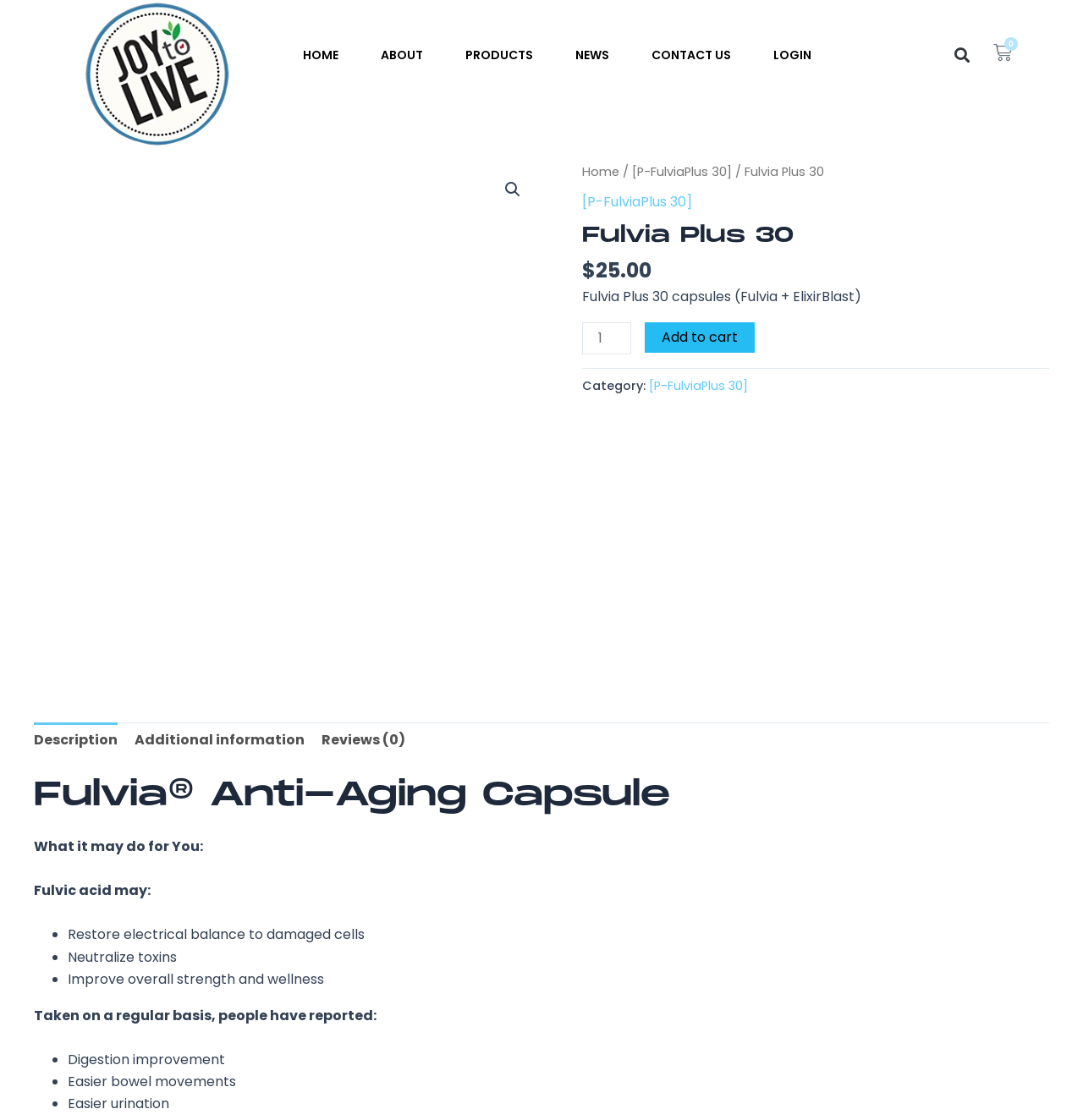Carefully observe the image and respond to the question with a detailed answer:
How many reviews are there for this product?

I found the number of reviews by looking at the tab element on the webpage, which says 'Reviews (0)'. This indicates that there are currently no reviews for this product.